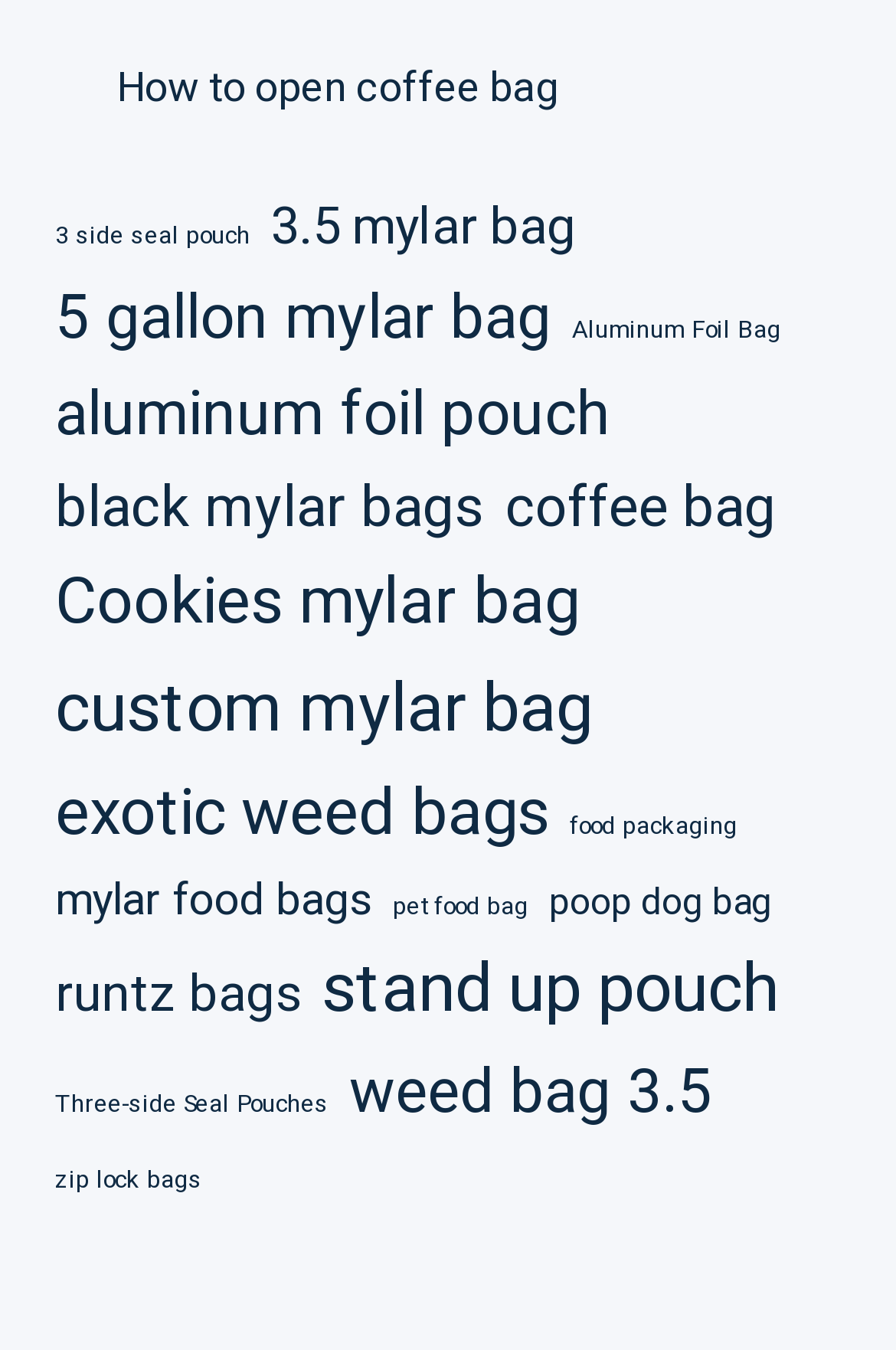Locate the bounding box coordinates of the element that should be clicked to fulfill the instruction: "click on 'How to open coffee bag'".

[0.131, 0.042, 0.623, 0.088]